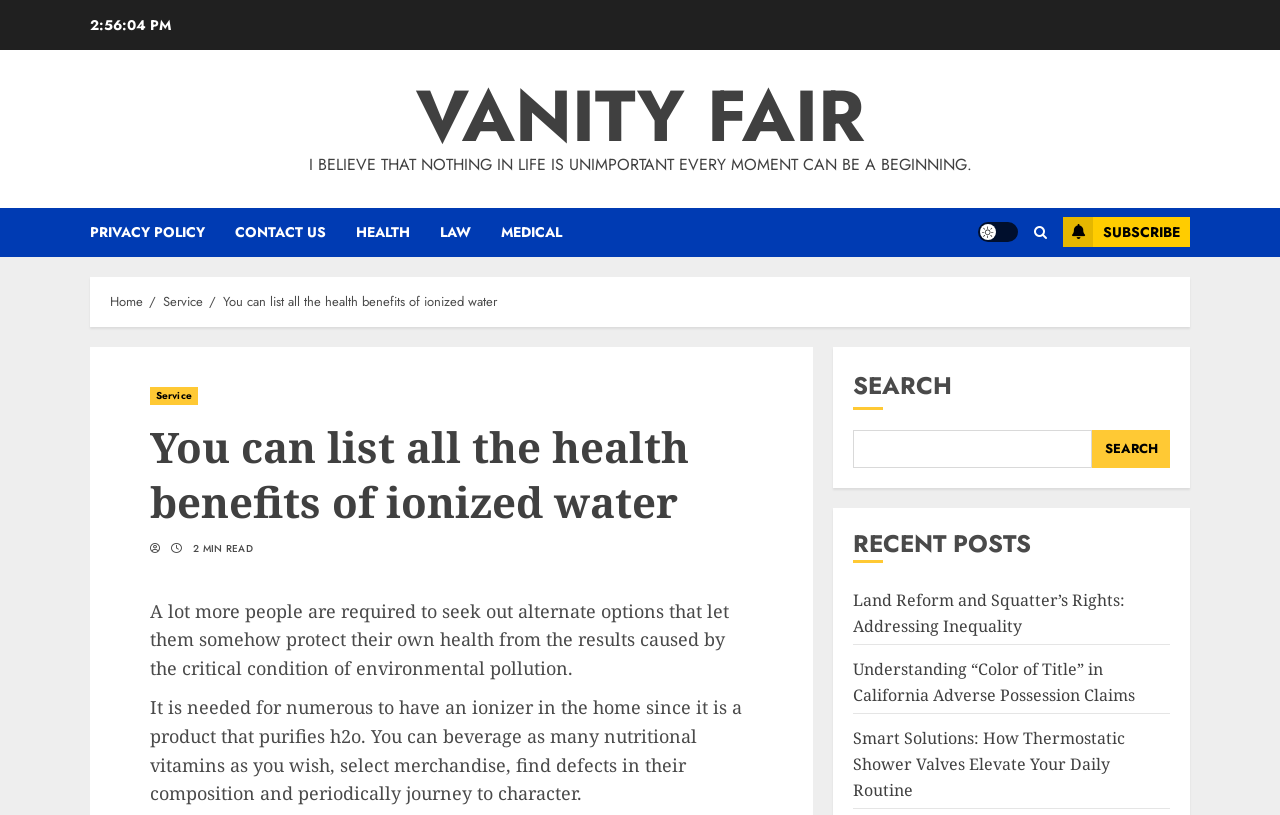Select the bounding box coordinates of the element I need to click to carry out the following instruction: "Search for something".

[0.667, 0.527, 0.853, 0.574]